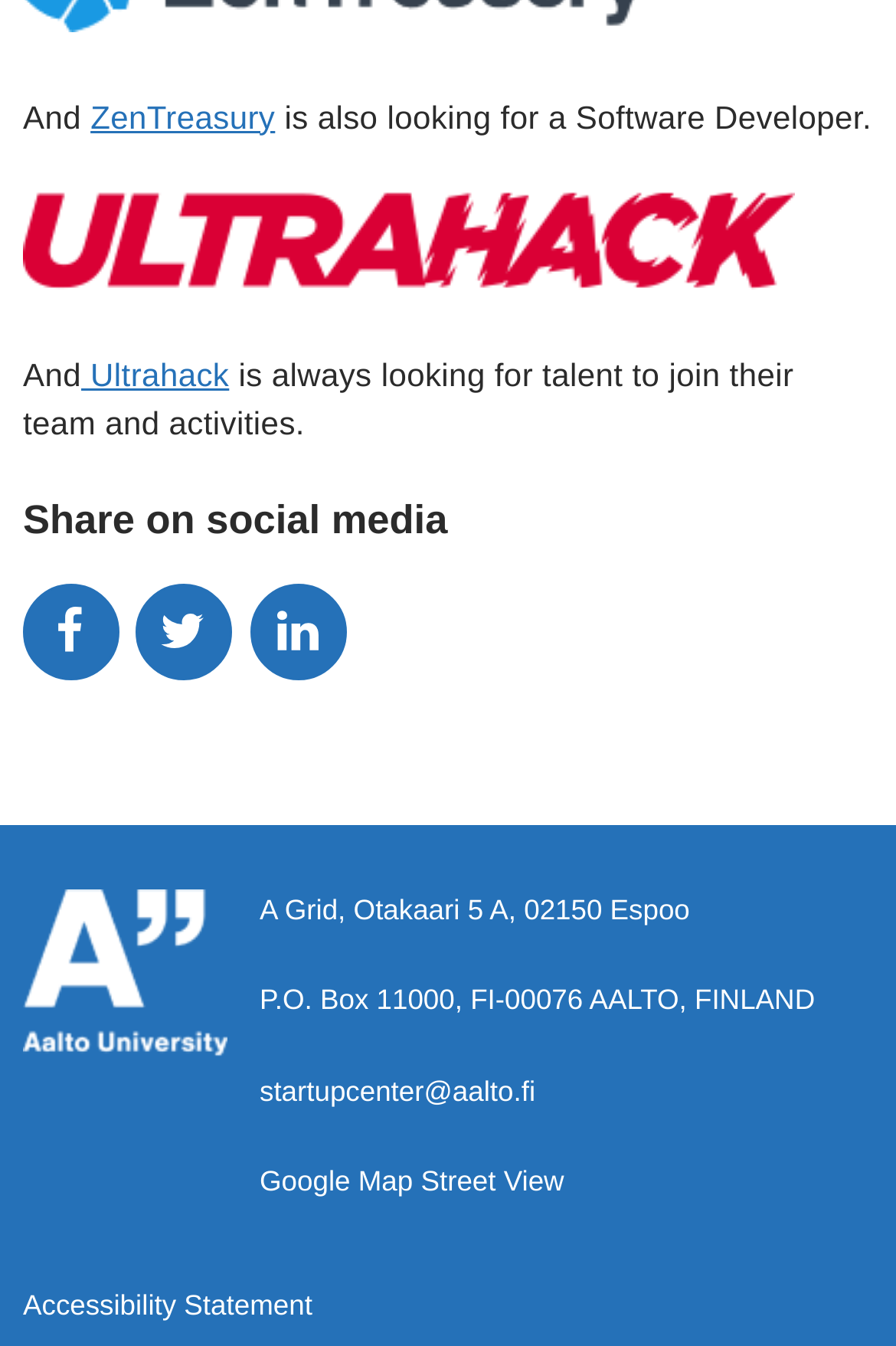Can you find the bounding box coordinates of the area I should click to execute the following instruction: "Visit ZenTreasury"?

[0.101, 0.073, 0.307, 0.1]